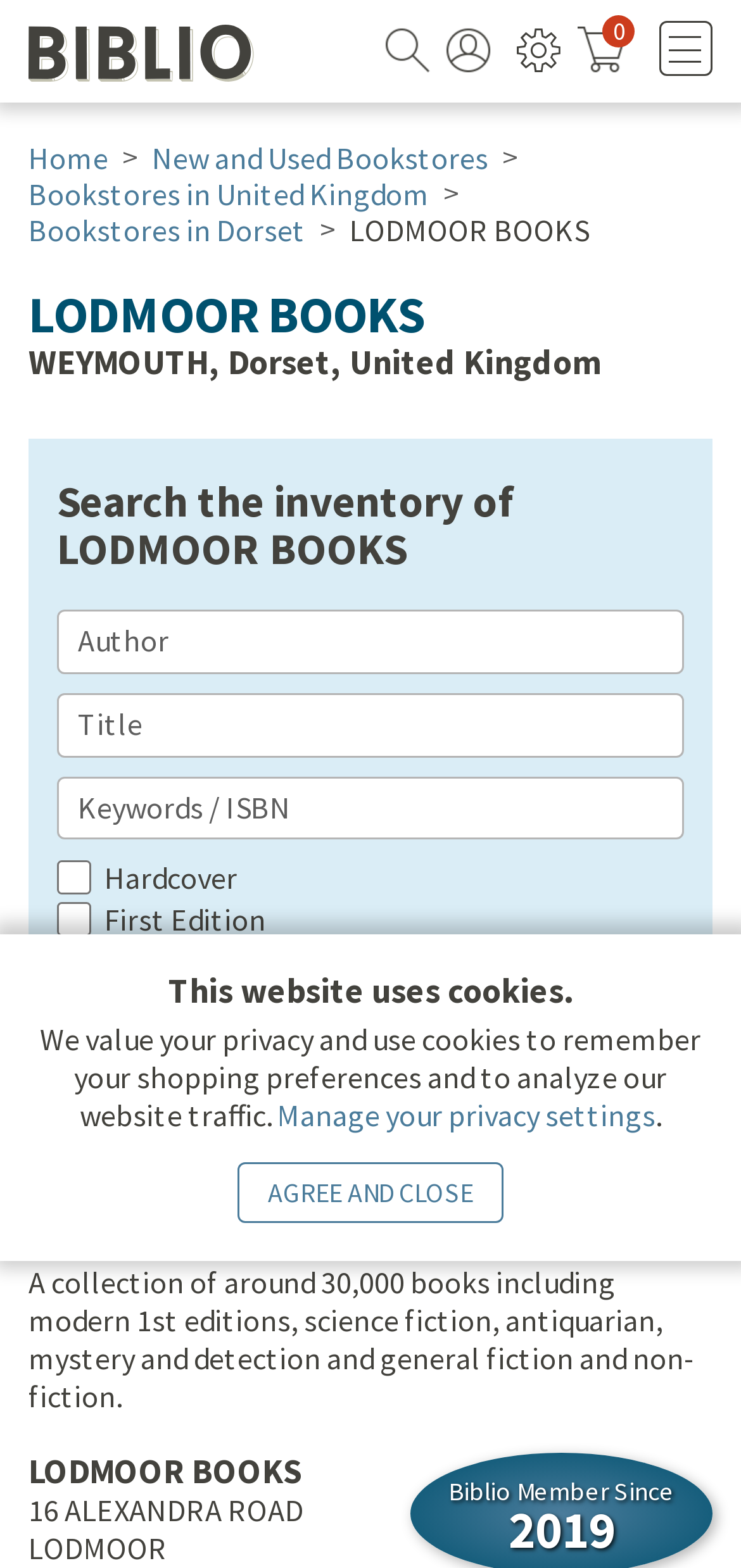Find the bounding box coordinates of the clickable area that will achieve the following instruction: "View the image of Mallow In Pregnancy".

None